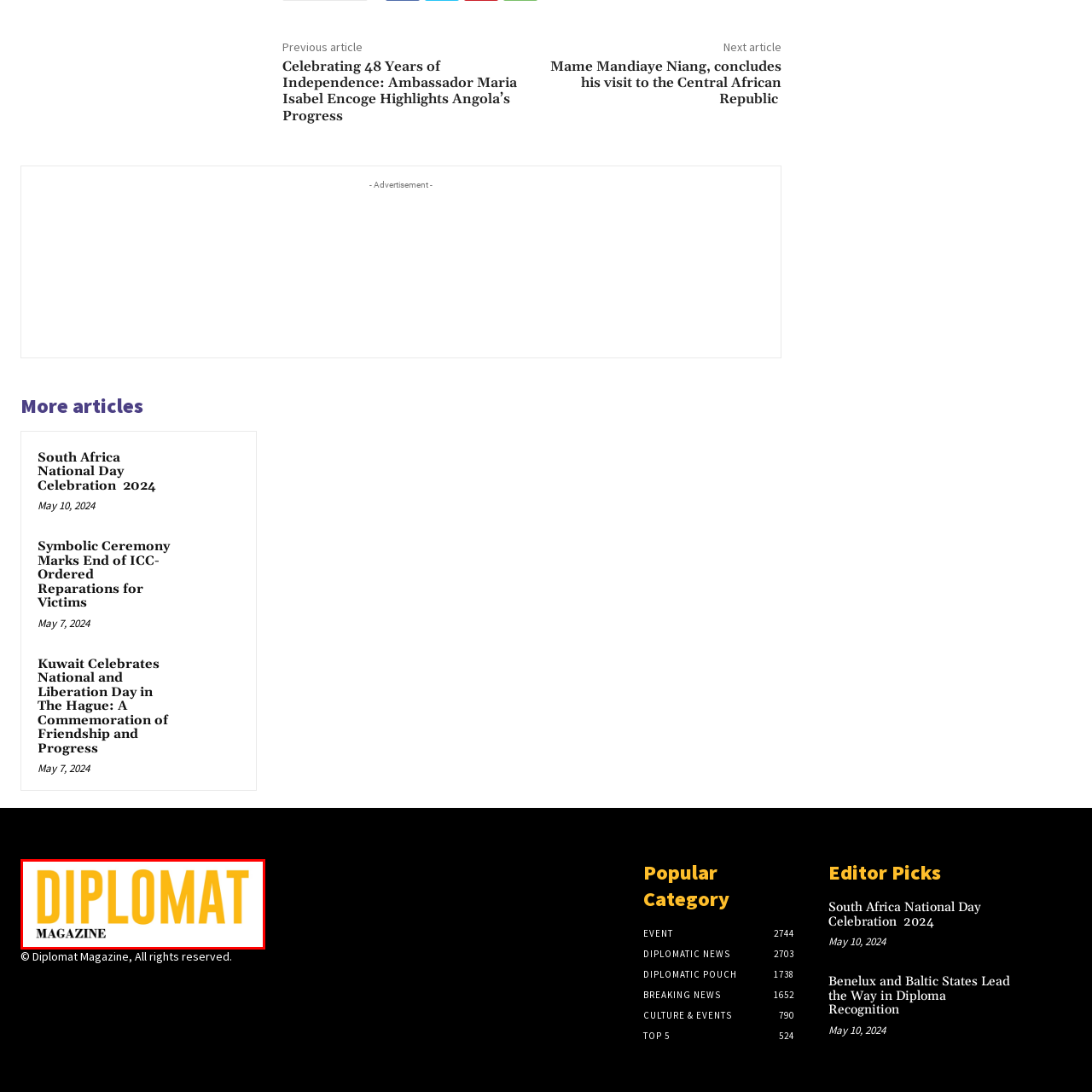Examine the image inside the red bounding box and deliver a thorough answer to the question that follows, drawing information from the image: What is the primary focus of the magazine?

The caption states that the logo likely represents the publication's focus on diplomatic news and international relations, appealing to a professional audience interested in global affairs, which implies that the primary focus of the magazine is diplomatic news and international relations.